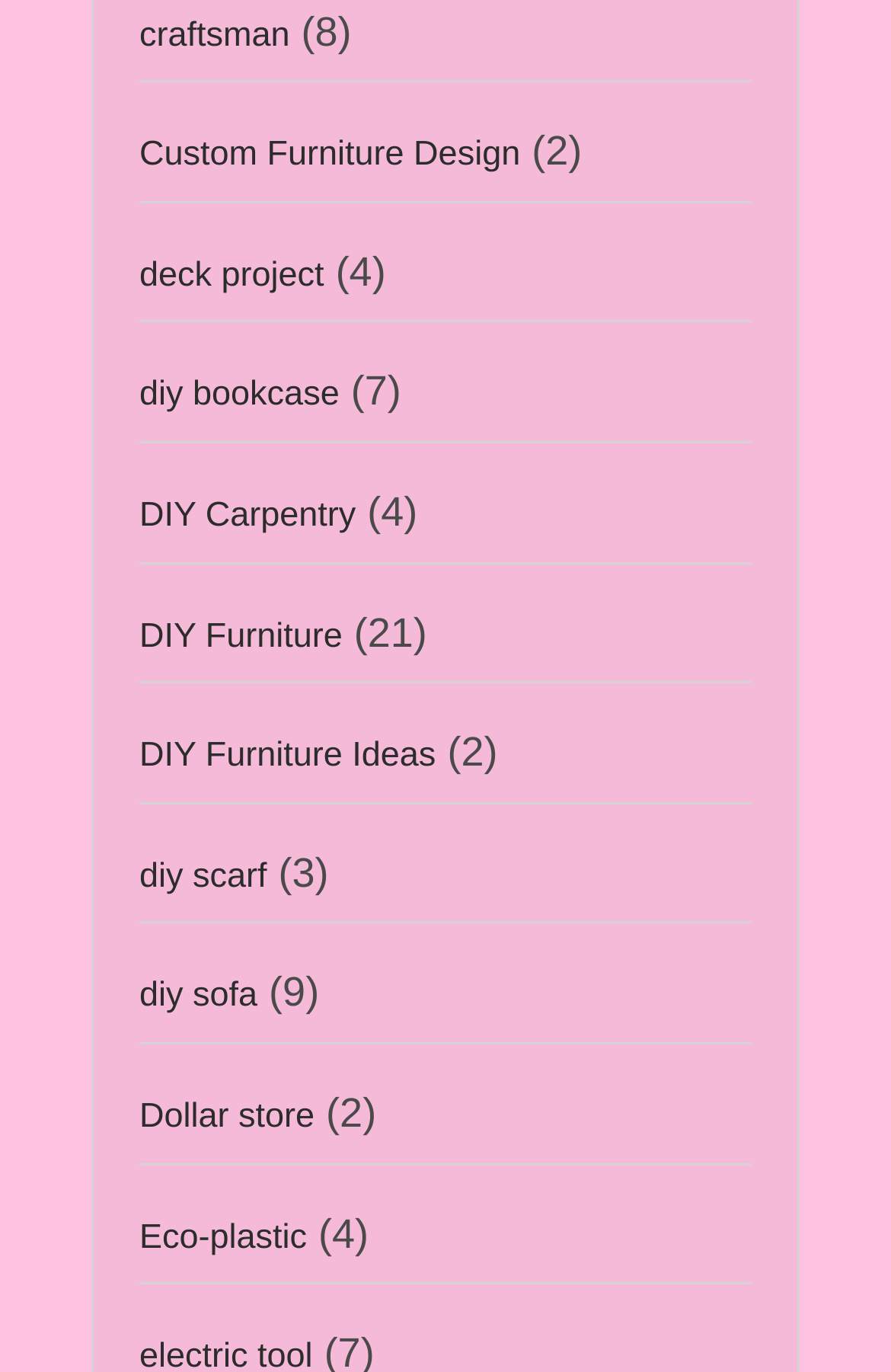Can you pinpoint the bounding box coordinates for the clickable element required for this instruction: "explore deck project"? The coordinates should be four float numbers between 0 and 1, i.e., [left, top, right, bottom].

[0.156, 0.186, 0.364, 0.215]